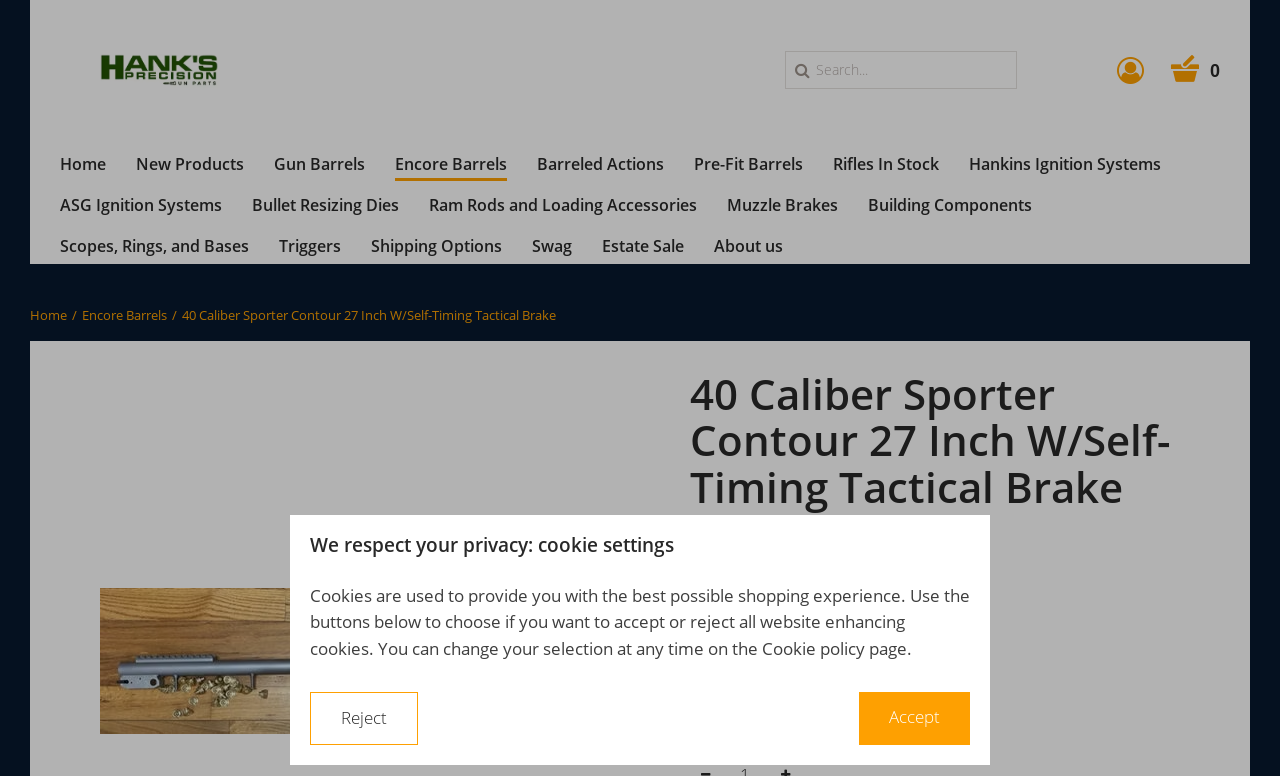Identify the bounding box coordinates of the region that should be clicked to execute the following instruction: "Visit Moles Brewing Co homepage".

None